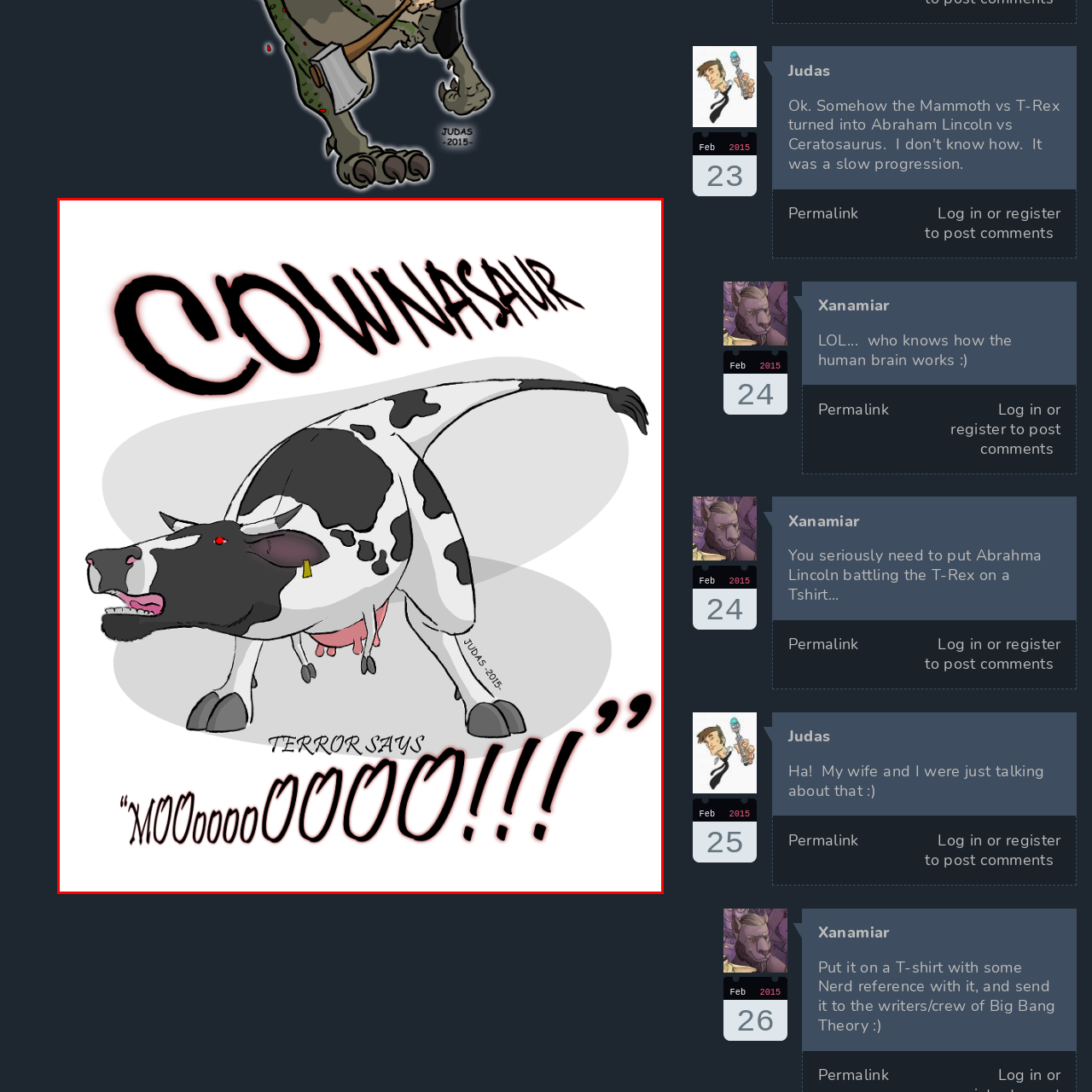What is the tagline of the Cownasaur?
Pay attention to the segment of the image within the red bounding box and offer a detailed answer to the question.

The tagline is written beneath the creature, which is a playful phrase that emphasizes the absurdity of this fantastical creature's threat, and it reads 'TERROR SAYS 'MOOoooooOOOOO!!''